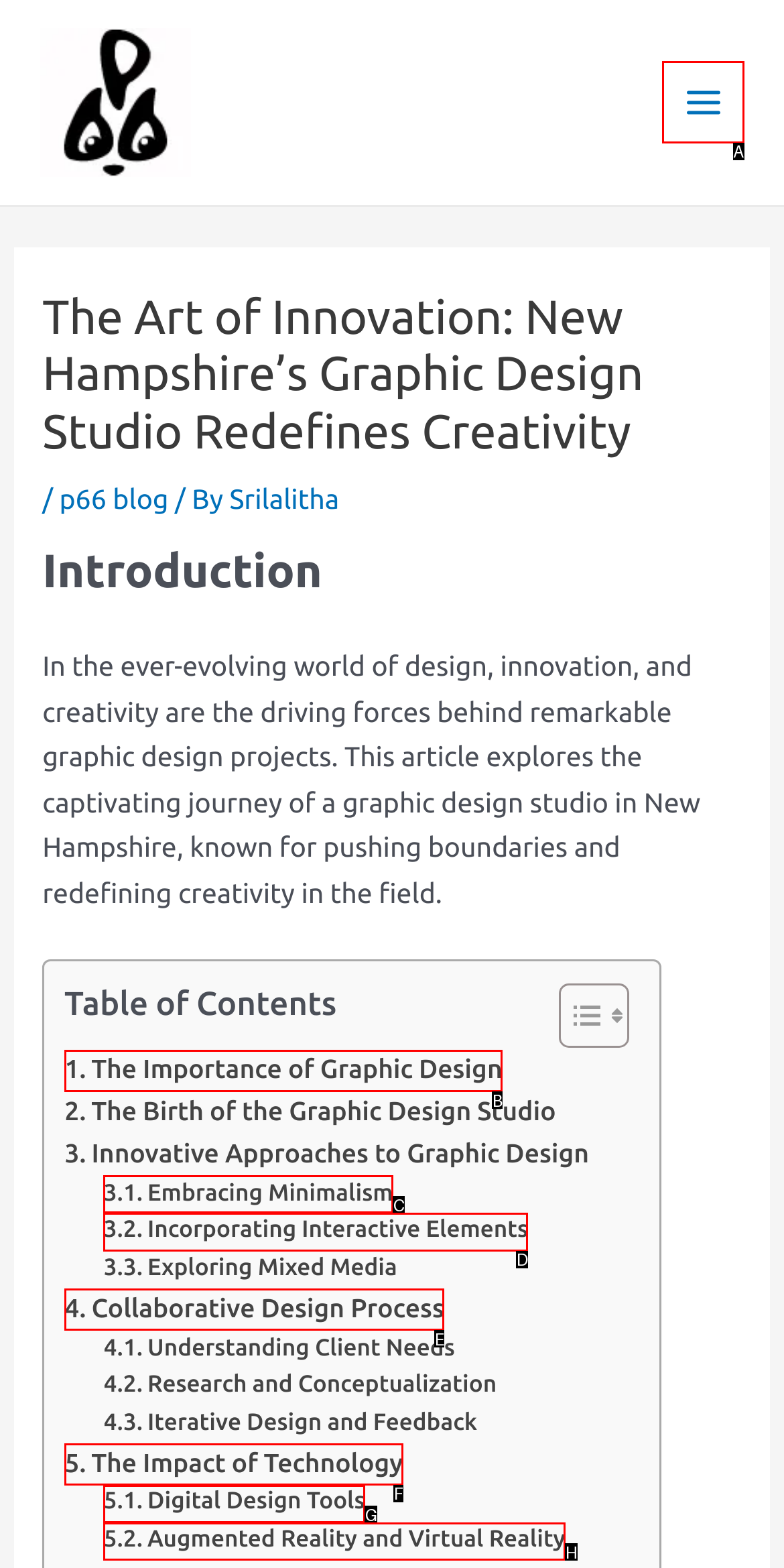Based on the description: Augmented Reality and Virtual Reality, select the HTML element that best fits. Reply with the letter of the correct choice from the options given.

H